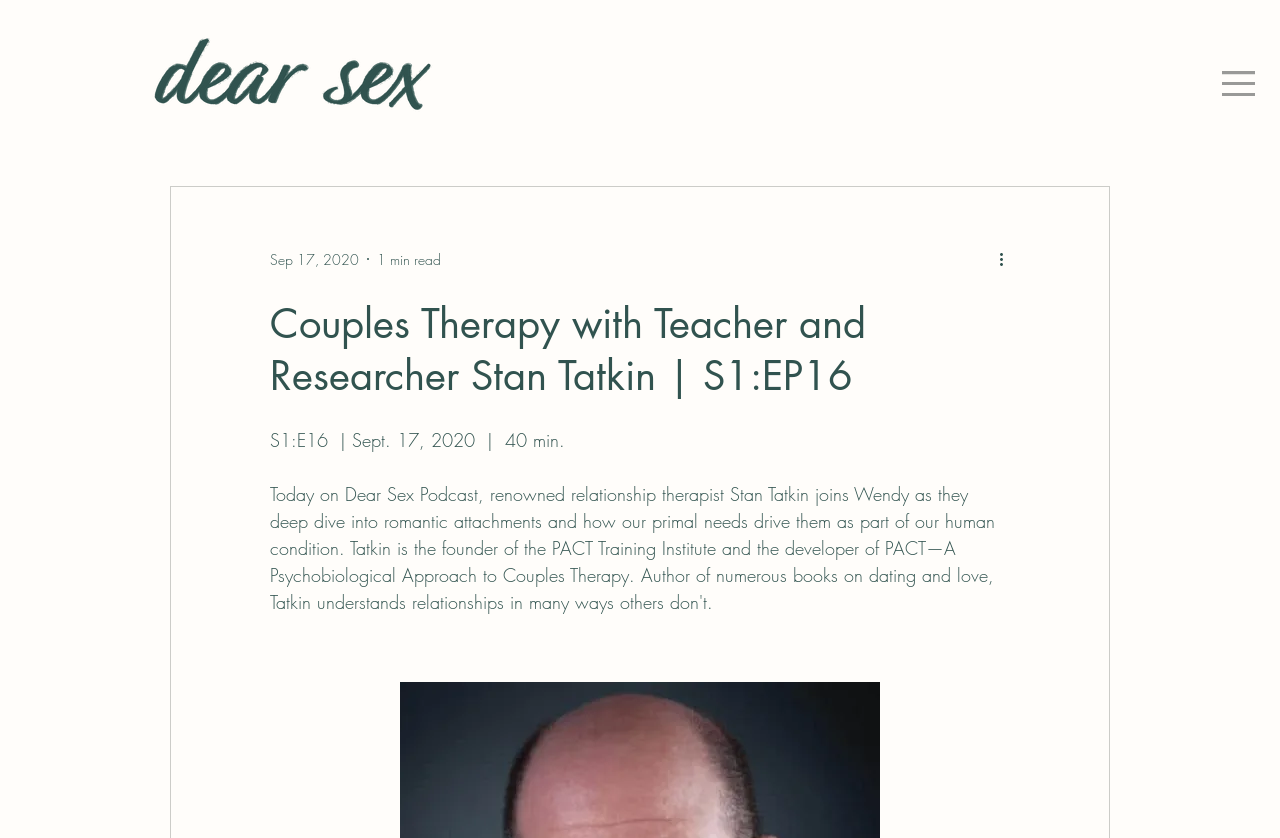Answer the question below with a single word or a brief phrase: 
How long does it take to read the podcast description?

1 min read